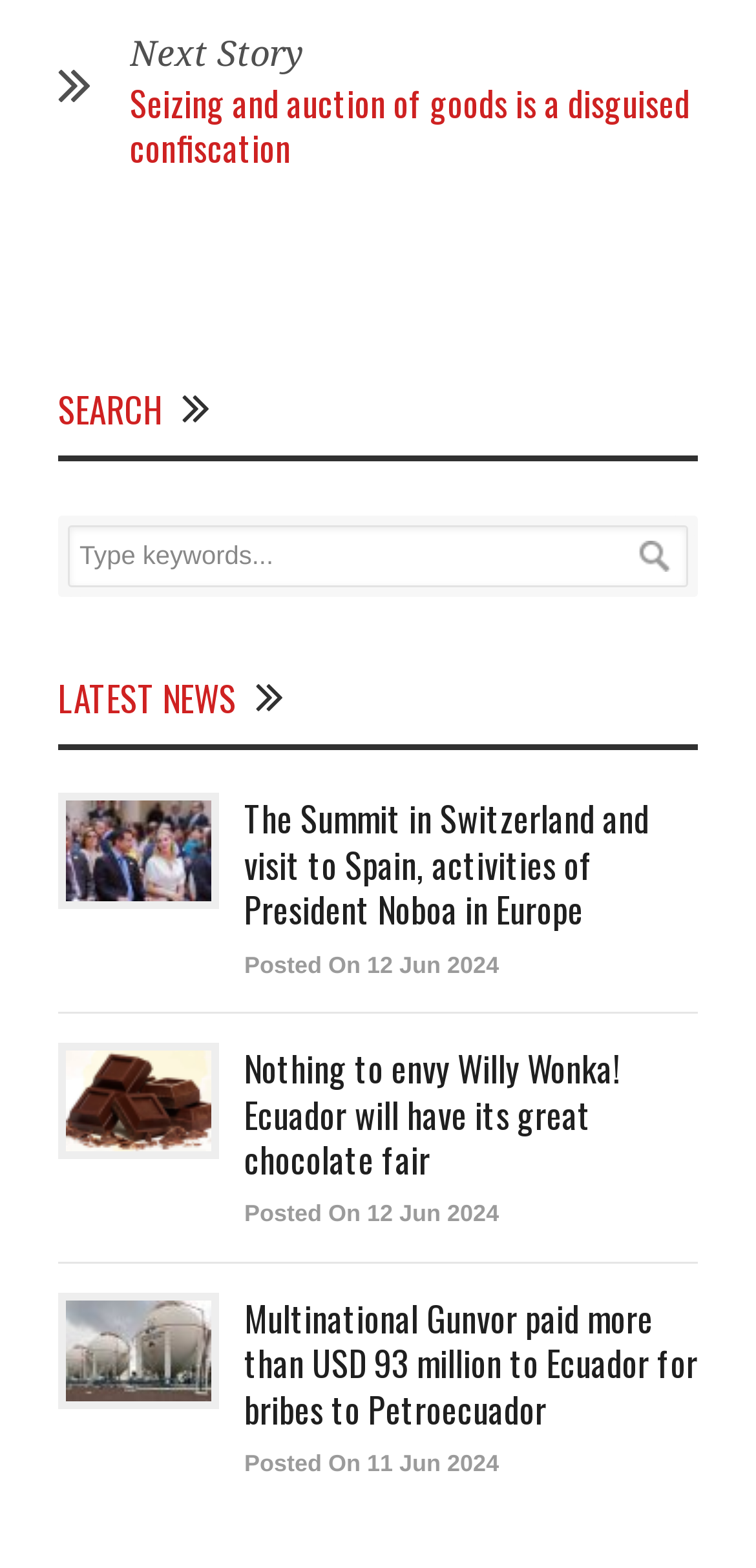How many news articles are displayed on the page?
Based on the image, provide your answer in one word or phrase.

3